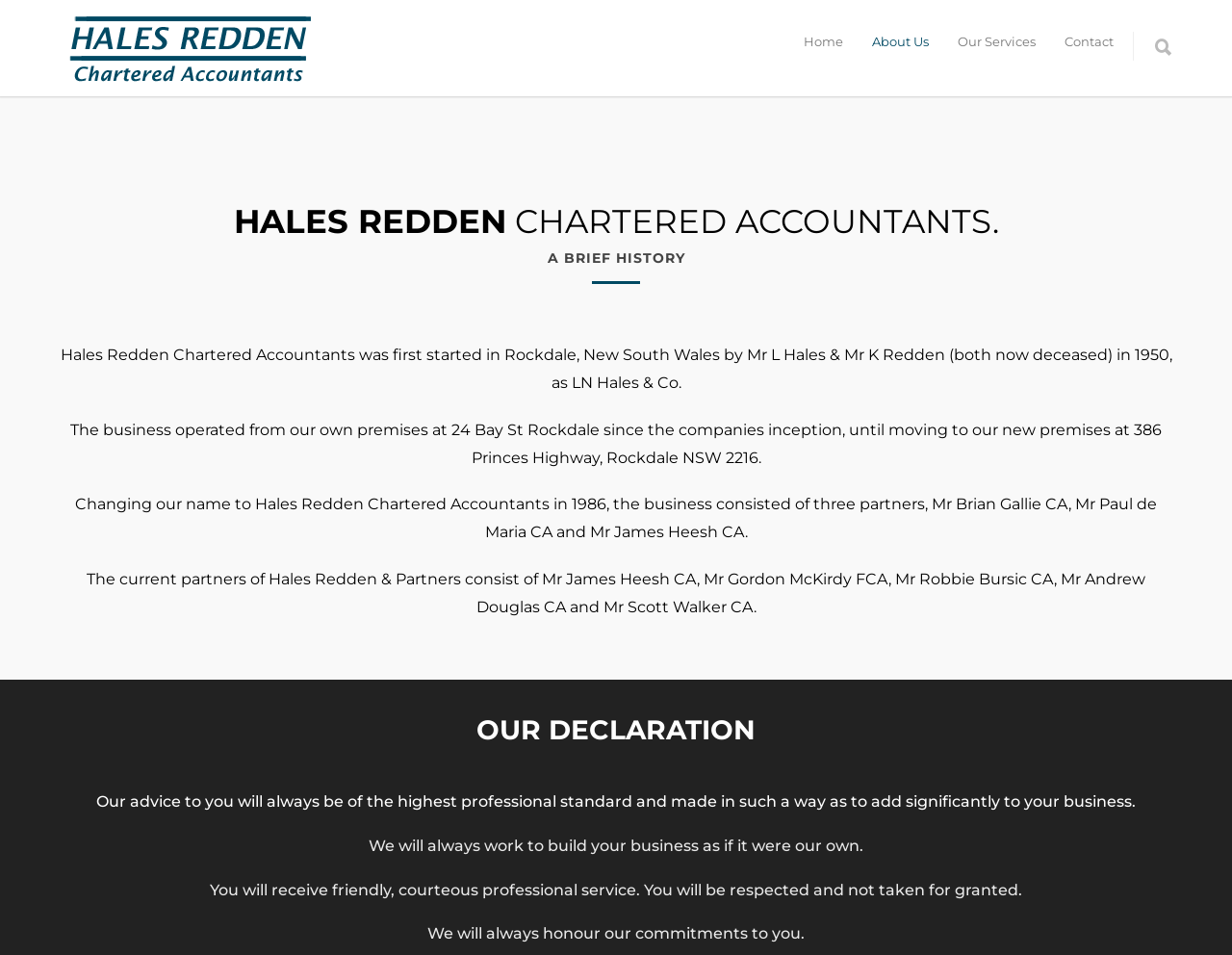Determine the bounding box for the described UI element: "Home".

[0.641, 0.035, 0.696, 0.051]